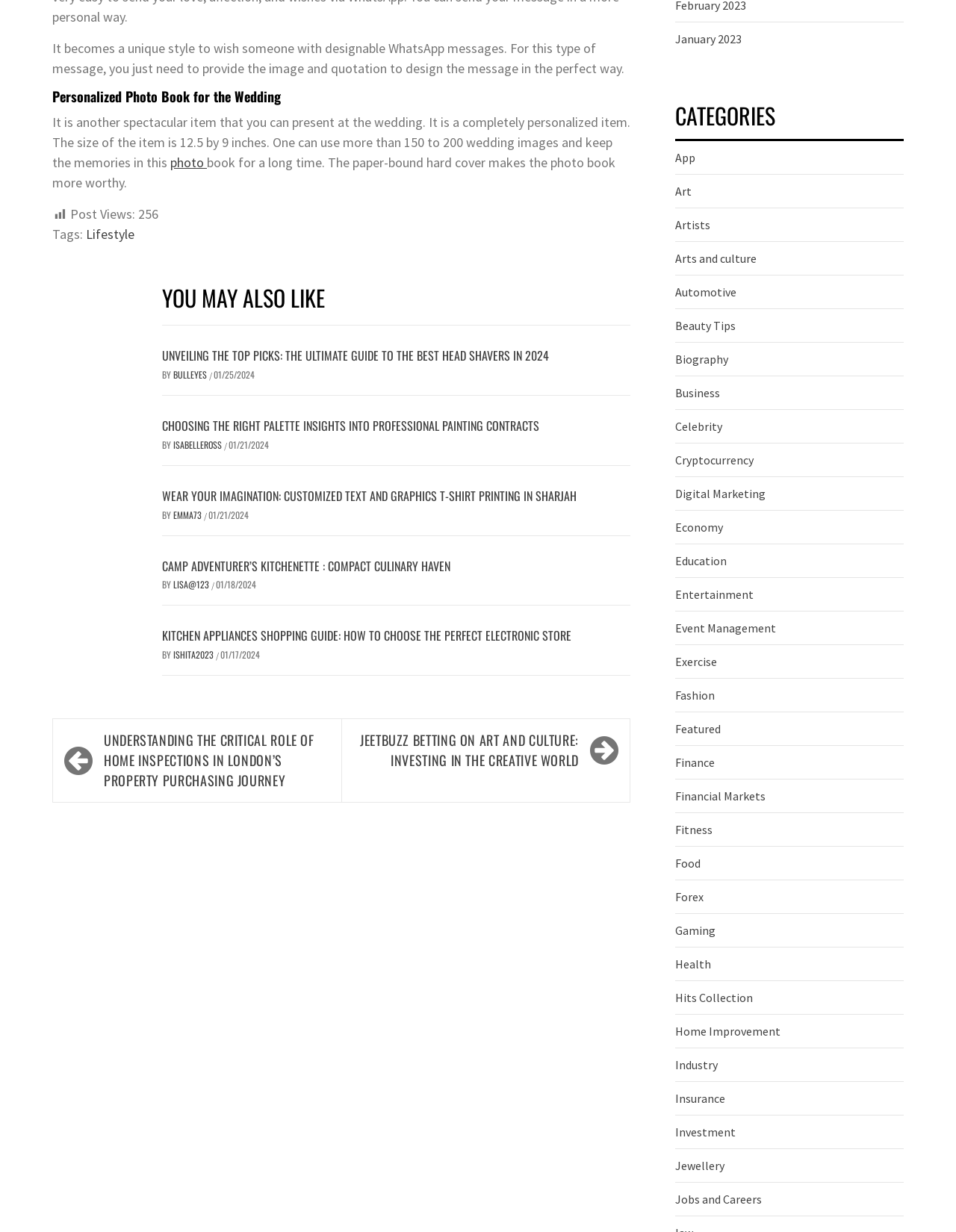Find the bounding box coordinates for the UI element that matches this description: "Digital Marketing".

[0.706, 0.395, 0.801, 0.407]